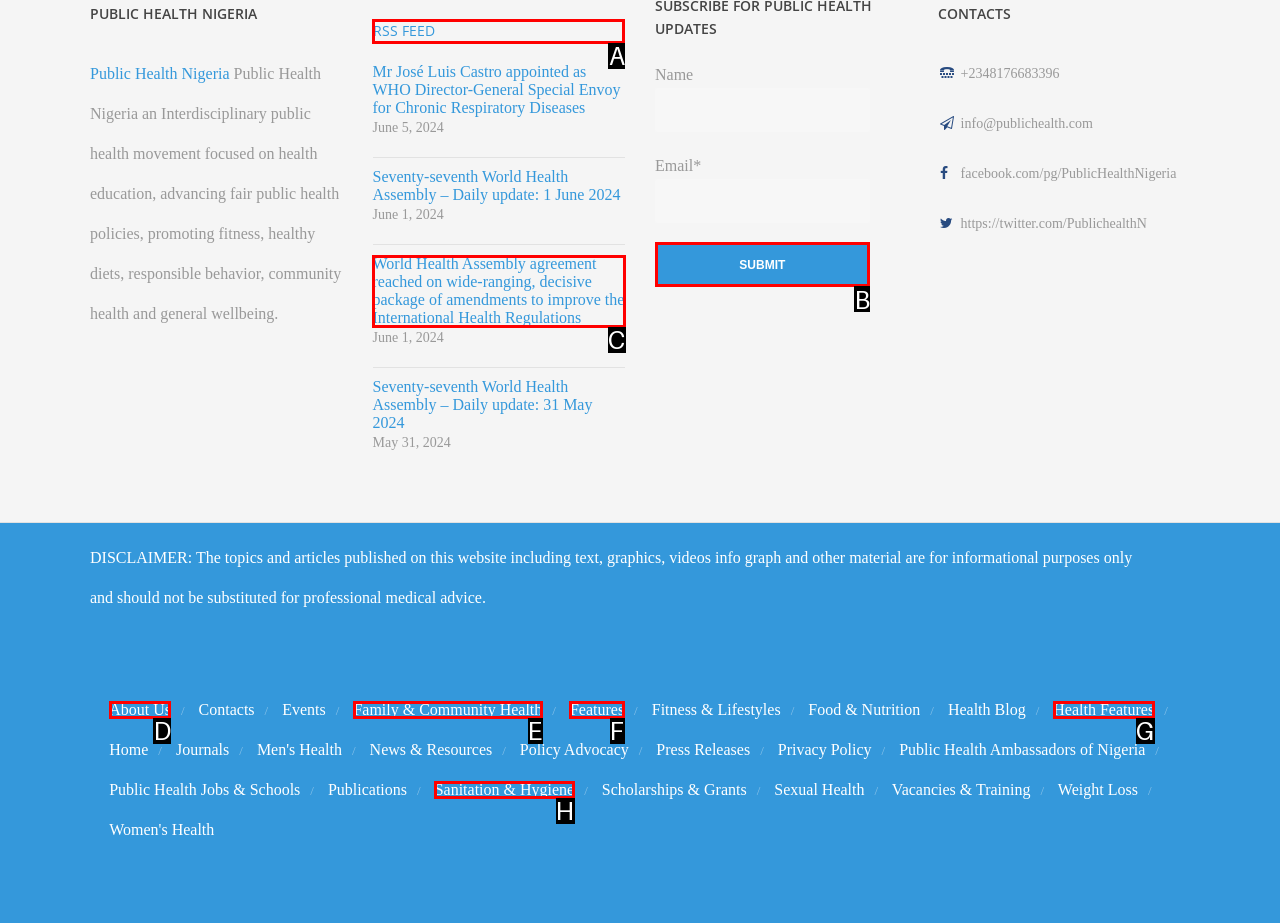Point out the specific HTML element to click to complete this task: Click Maldives Tour Packages Reply with the letter of the chosen option.

None